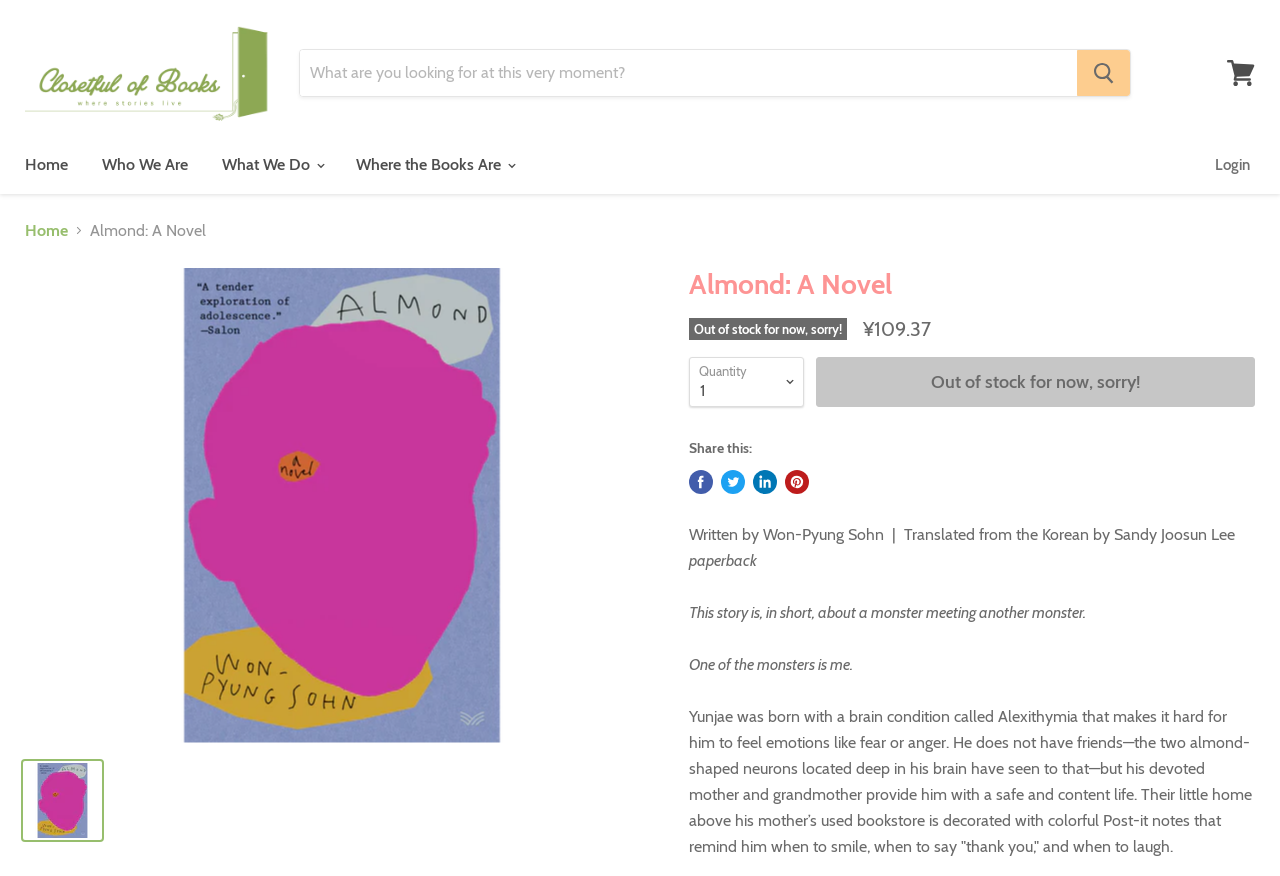Determine the bounding box for the UI element that matches this description: "View cart".

[0.951, 0.057, 0.988, 0.109]